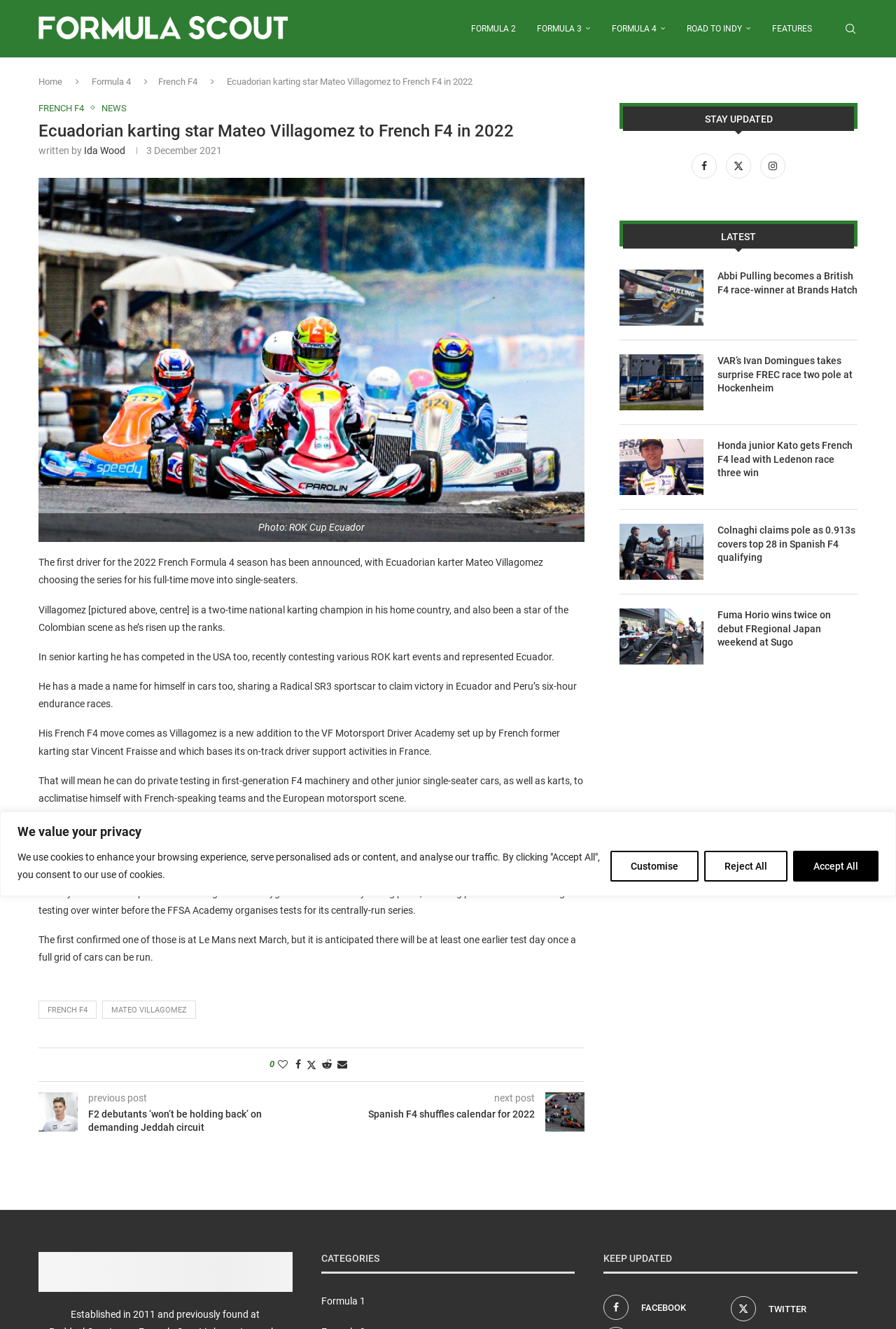What is the name of the series that Mateo Villagomez is moving into?
Refer to the image and provide a one-word or short phrase answer.

single-seaters